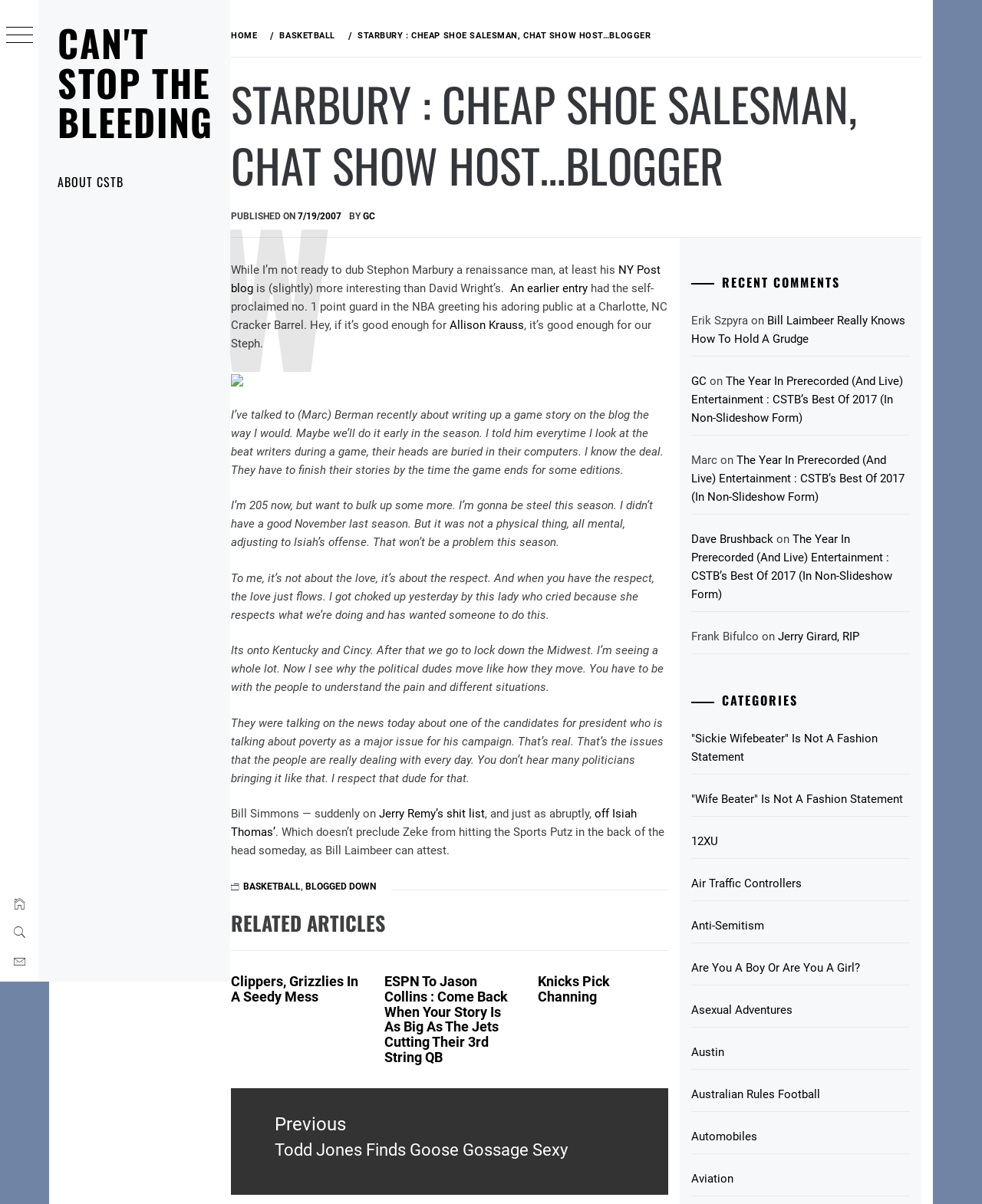Who is the author of the blog post?
Examine the image and give a concise answer in one word or a short phrase.

GC